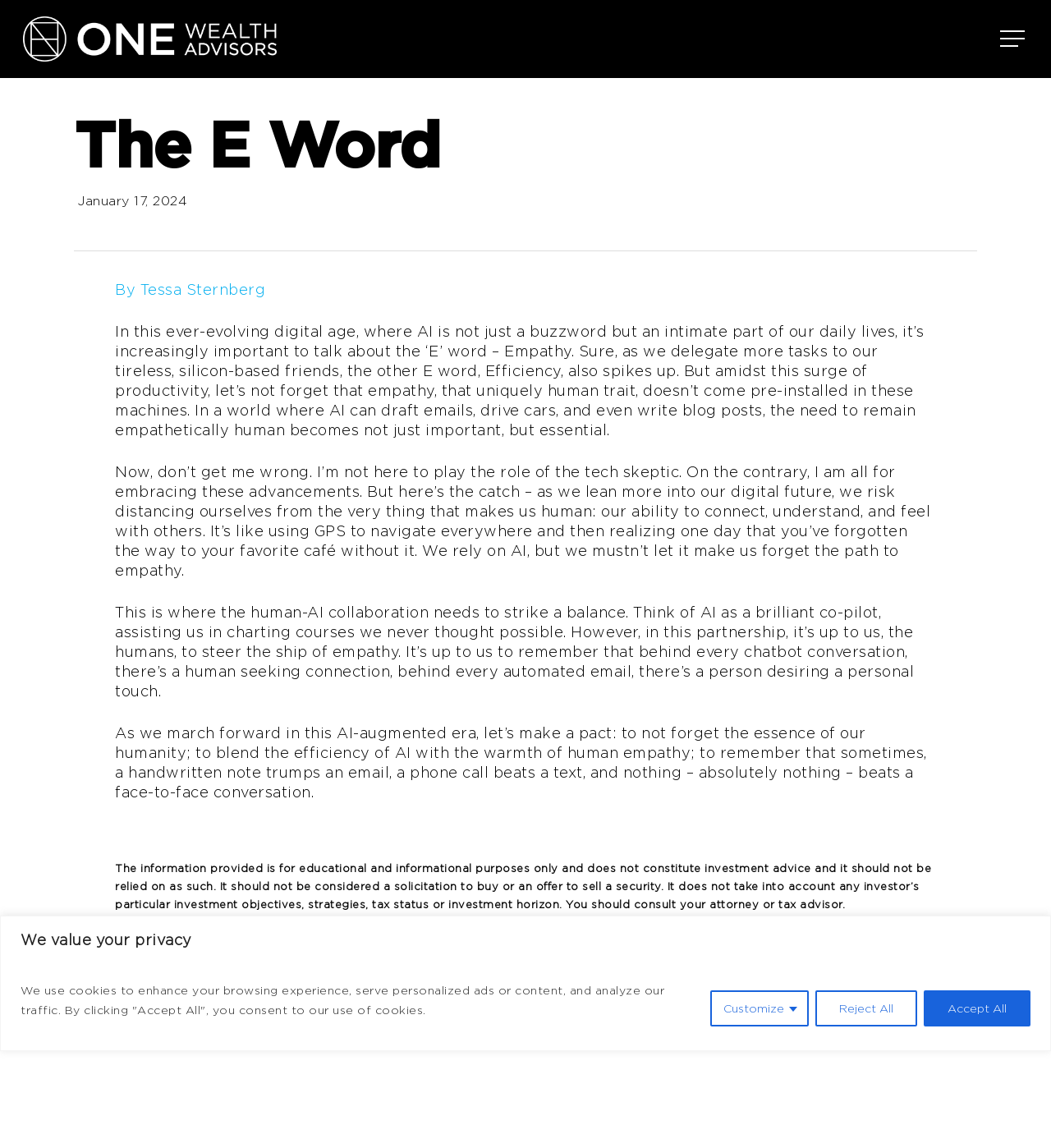Elaborate on the webpage's design and content in a detailed caption.

The webpage is about the importance of empathy in the digital age, where AI is increasingly integrated into our daily lives. At the top of the page, there is a cookie consent banner with three buttons: "Customize", "Reject All", and "Accept All". Below this banner, there is a logo of "One Wealth Advisors" with three identical images.

On the top-left corner, there is a navigation menu link. The main title of the page, "The E Word", is displayed prominently in the top-center of the page, followed by the date "January 17, 2024".

The main content of the page is an article that discusses the importance of empathy in a world where AI is becoming more prevalent. The article is divided into four paragraphs, each exploring the need for humans to maintain empathy in their interactions with AI. The text is well-structured and easy to follow.

At the bottom of the page, there are two disclaimers, one stating that the information provided is for educational and informational purposes only, and another stating that the views expressed in the commentary are subject to change based on market and other conditions.

On the top-right corner, there is a link with an icon, and on the bottom-right corner, there is a link with a cryptic text "\ue90e".